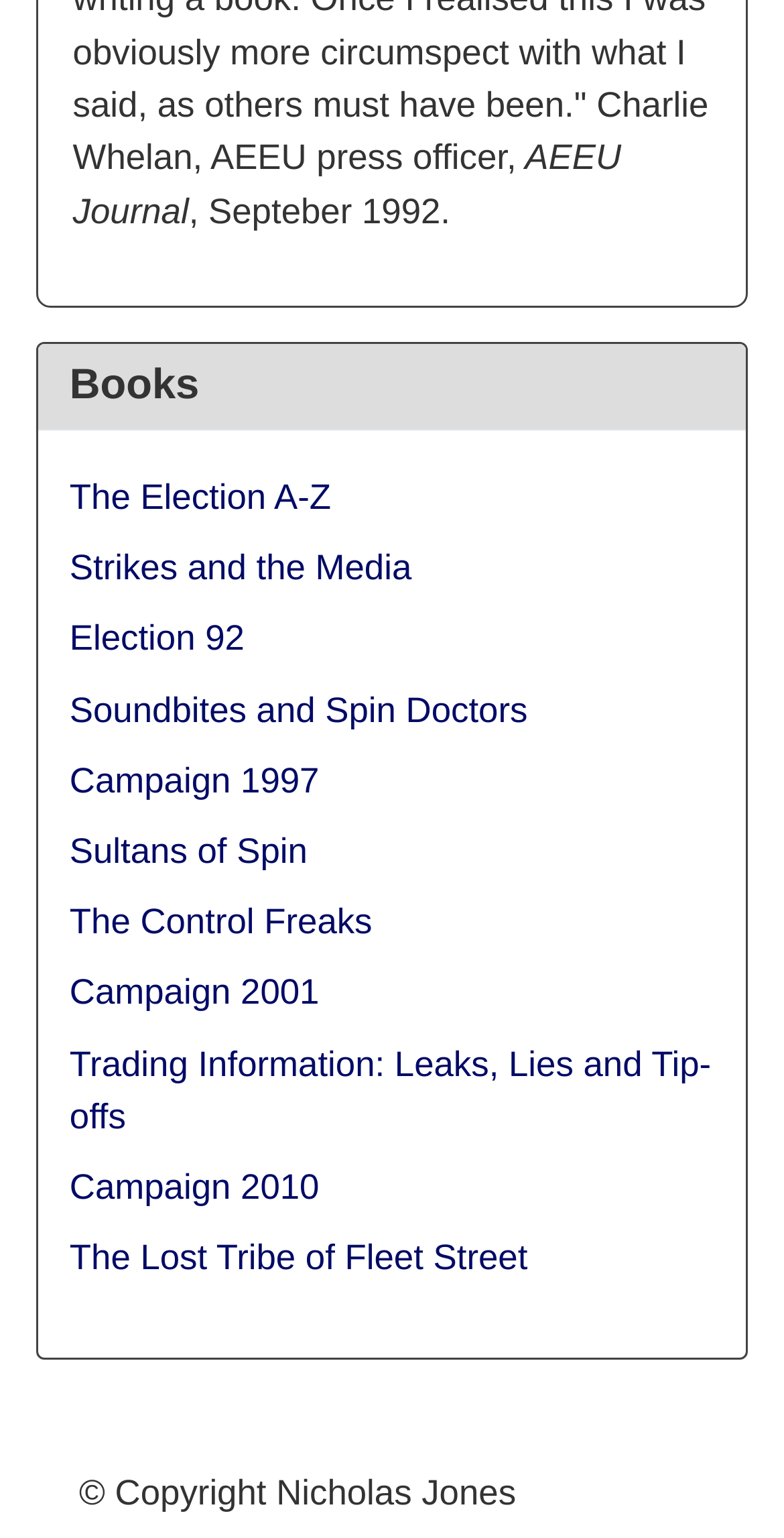Please answer the following query using a single word or phrase: 
What is the longest book title?

Trading Information: Leaks, Lies and Tip-offs